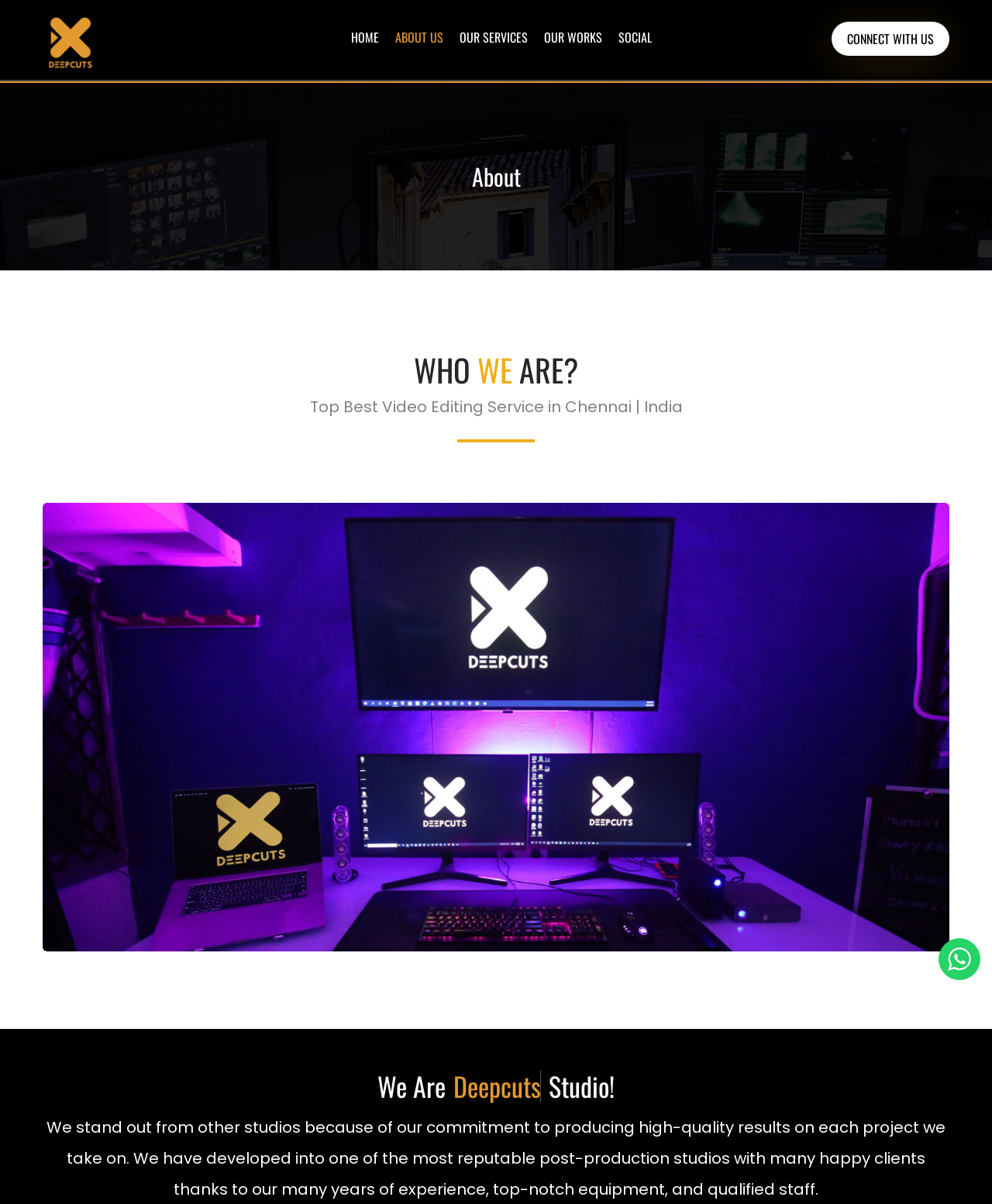Respond with a single word or phrase to the following question:
What can be found on the social media links?

Instagram and Twitter